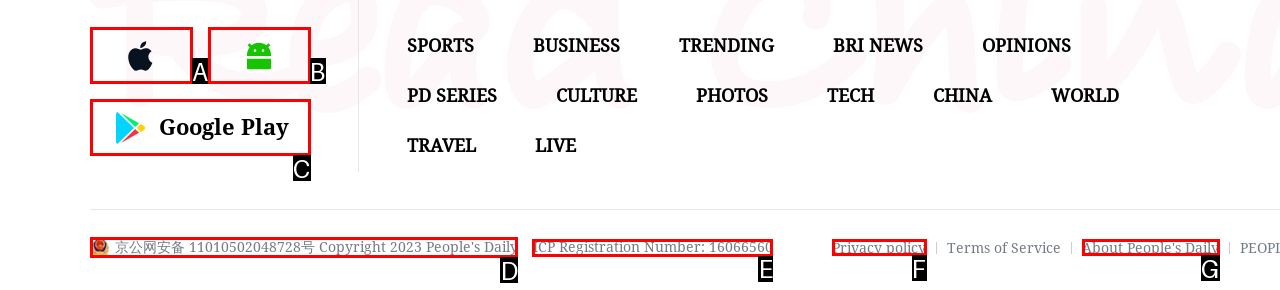Determine which HTML element fits the description: Google Play. Answer with the letter corresponding to the correct choice.

C